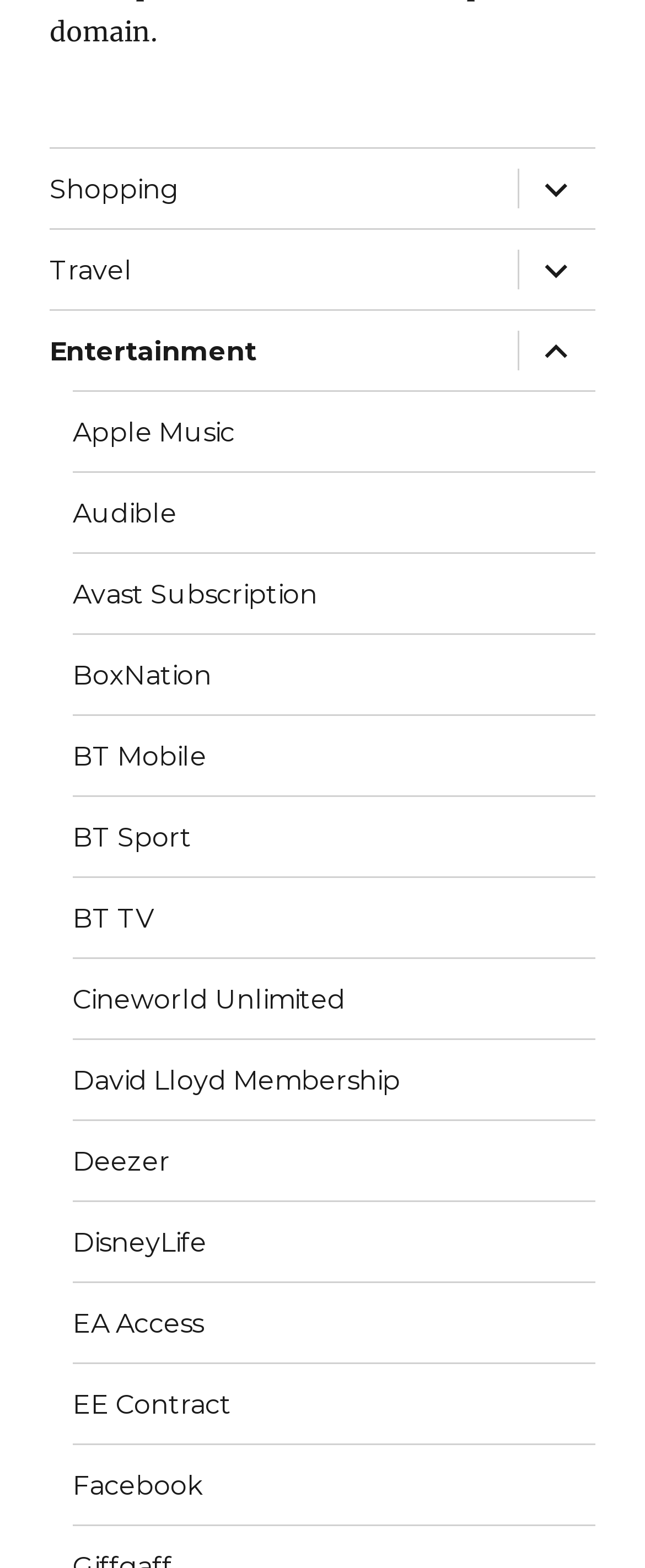How many categories are there?
Answer briefly with a single word or phrase based on the image.

3